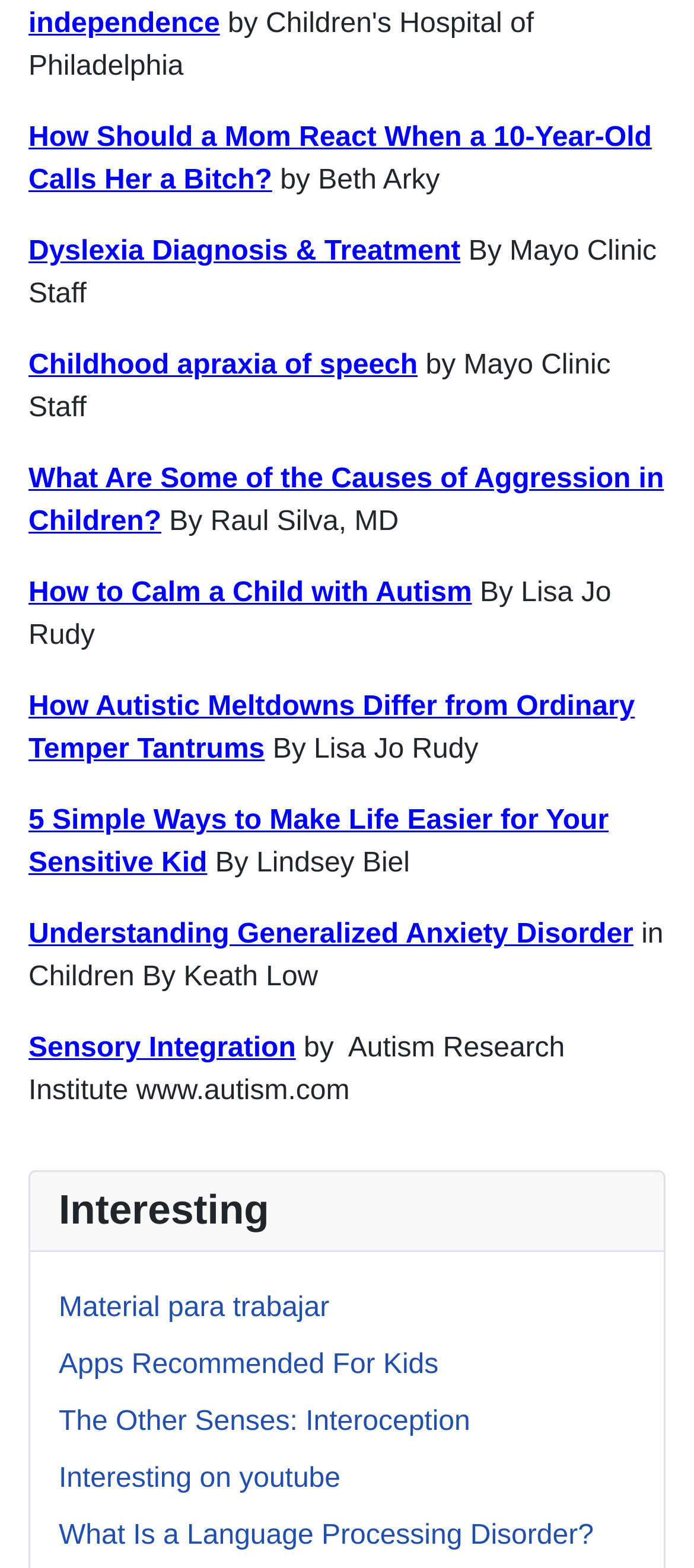What is the topic of the last article?
Craft a detailed and extensive response to the question.

The last article's title is 'What Is a Language Processing Disorder?' which suggests that the topic is about language processing disorders.